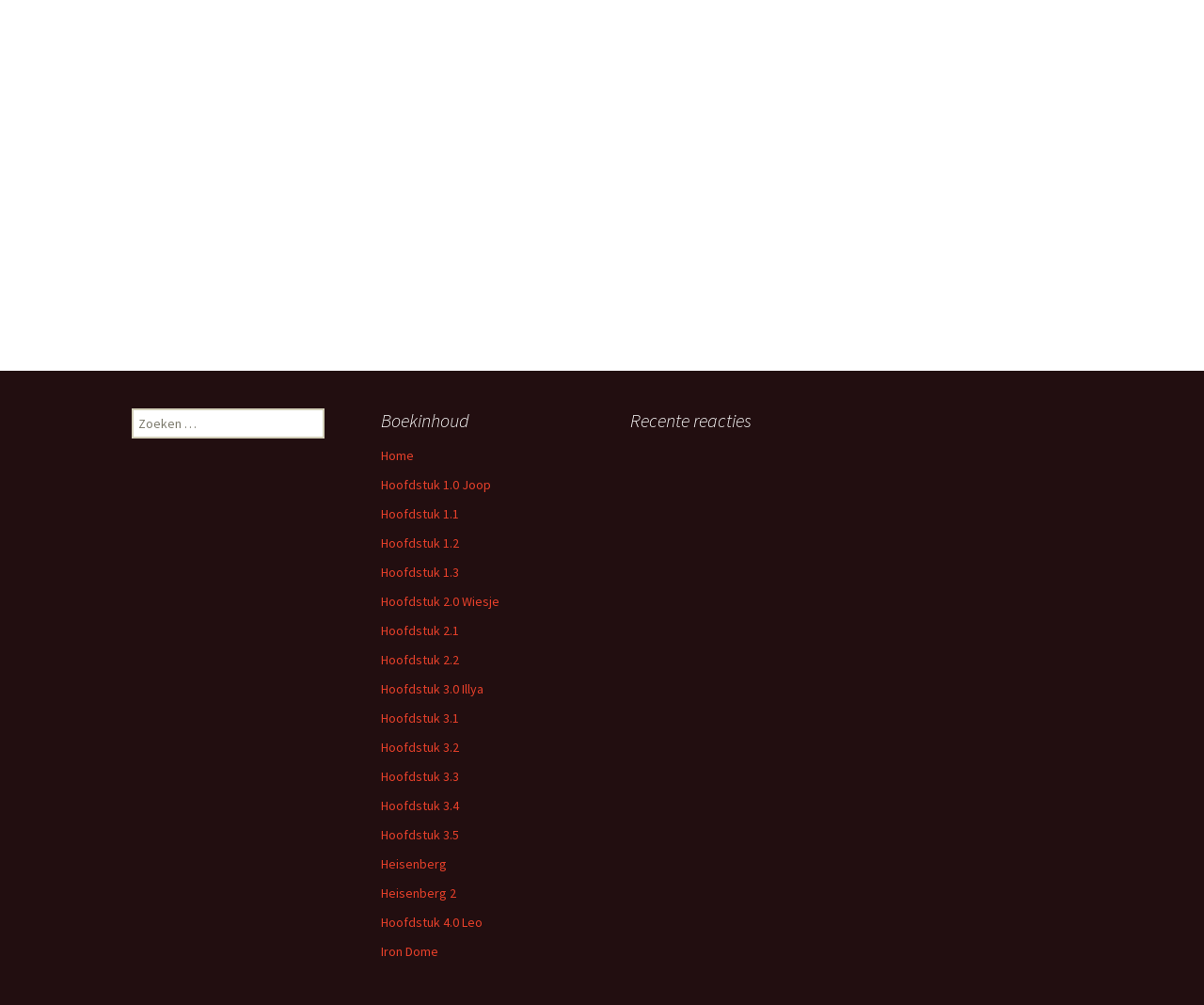How many chapters are listed in the navigation menu?
Using the image as a reference, give a one-word or short phrase answer.

4